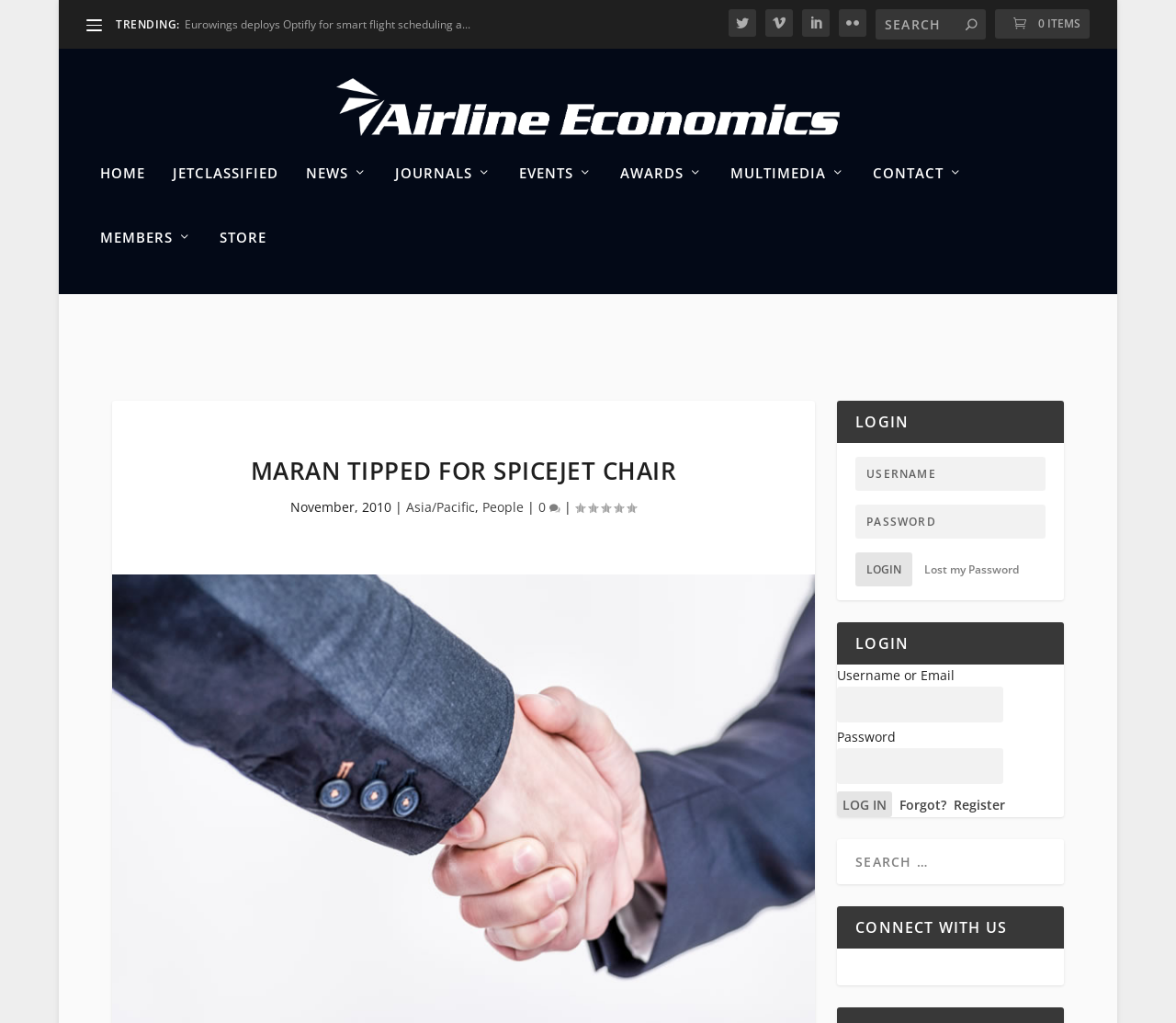Identify the bounding box for the given UI element using the description provided. Coordinates should be in the format (top-left x, top-left y, bottom-right x, bottom-right y) and must be between 0 and 1. Here is the description: Editorial Ethics Policy

None